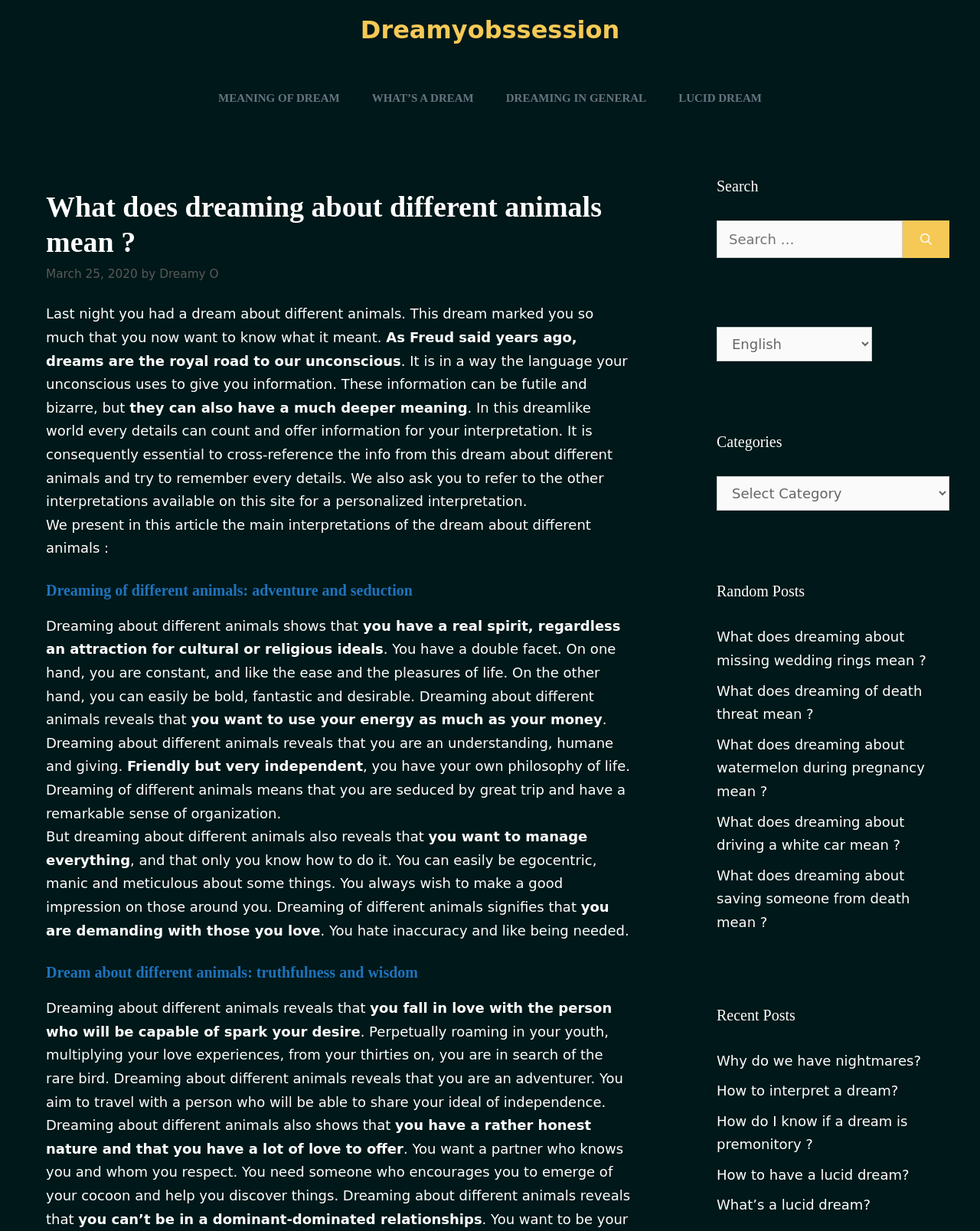Offer a comprehensive description of the webpage’s content and structure.

This webpage is about dream interpretation, specifically focusing on what it means to dream about different animals. The page has a banner at the top with a link to "Dreamyobssession" and a navigation menu below it with links to other dream-related topics.

The main content of the page is divided into sections, each with a heading. The first section has a heading "What does dreaming about different animals mean?" and provides an introduction to the topic, explaining that dreams can reveal information about our unconscious mind.

The next section has a heading "Dreaming of different animals: adventure and seduction" and discusses the possible meanings of dreaming about different animals, including having a spirit of adventure, being attracted to cultural or religious ideals, and having a double facet of being constant and bold.

The following sections continue to explore the meanings of dreaming about different animals, including being an understanding and giving person, being demanding with loved ones, and being an adventurer in search of independence.

On the right side of the page, there are several complementary sections, including a search bar, a language selection dropdown, a categories dropdown, and a section with random posts and recent posts. These sections are stacked vertically and take up about a third of the page's width.

The random posts section has links to other dream-related articles, such as "What does dreaming about missing wedding rings mean?" and "What does dreaming about driving a white car mean?". The recent posts section has links to articles about nightmares, interpreting dreams, and having lucid dreams.

Overall, the webpage is focused on providing information and guidance on dream interpretation, with a specific focus on dreaming about different animals.